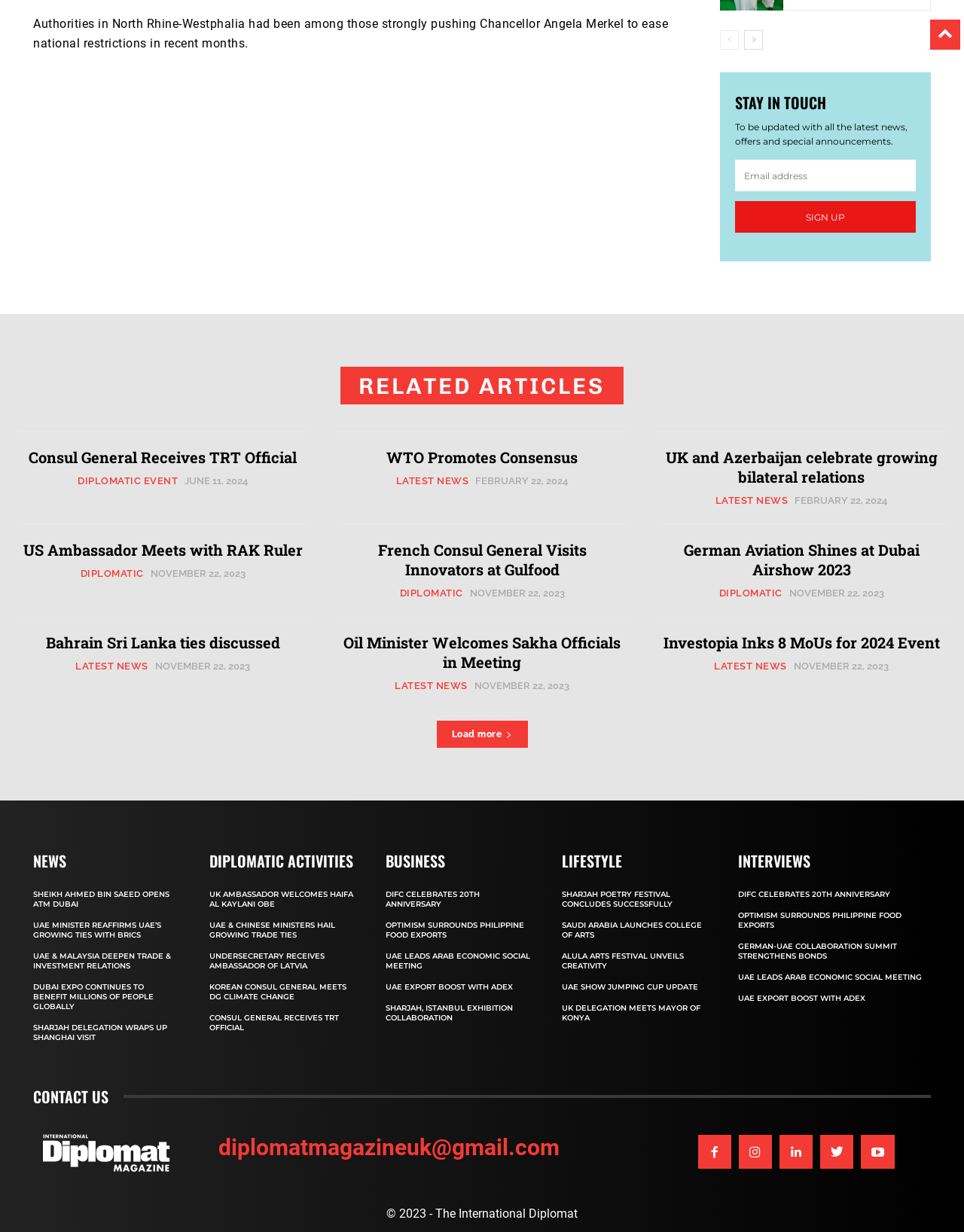Please analyze the image and provide a thorough answer to the question:
How many related articles are listed?

There are five related articles listed, each with a heading, a link, and a time stamp. The articles are 'Consul General Receives TRT Official', 'WTO Promotes Consensus', 'UK and Azerbaijan celebrate growing bilateral relations', 'US Ambassador Meets with RAK Ruler', and 'French Consul General Visits Innovators at Gulfood'.